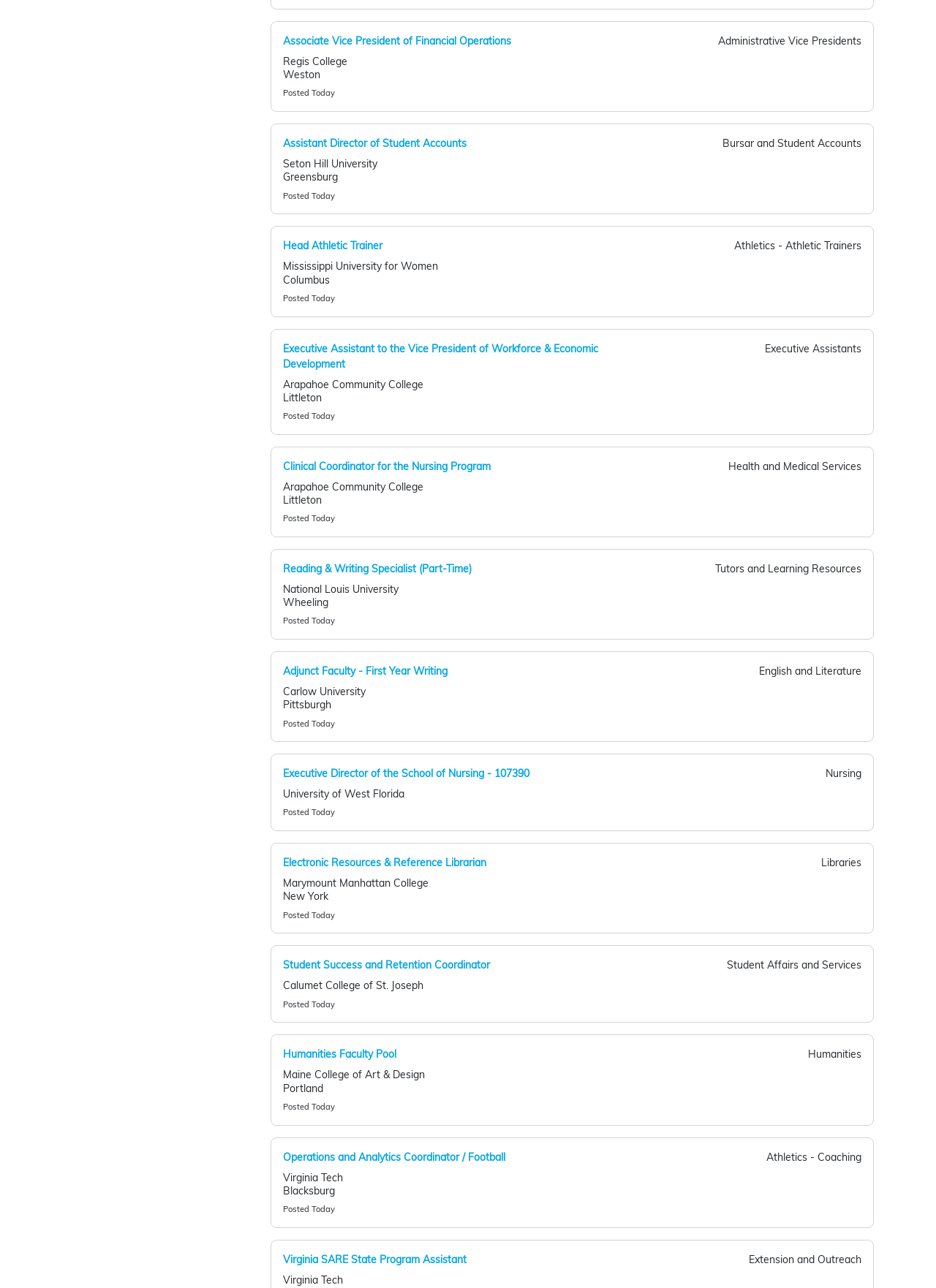Give a one-word or short phrase answer to this question: 
How many links are there in the webpage?

94